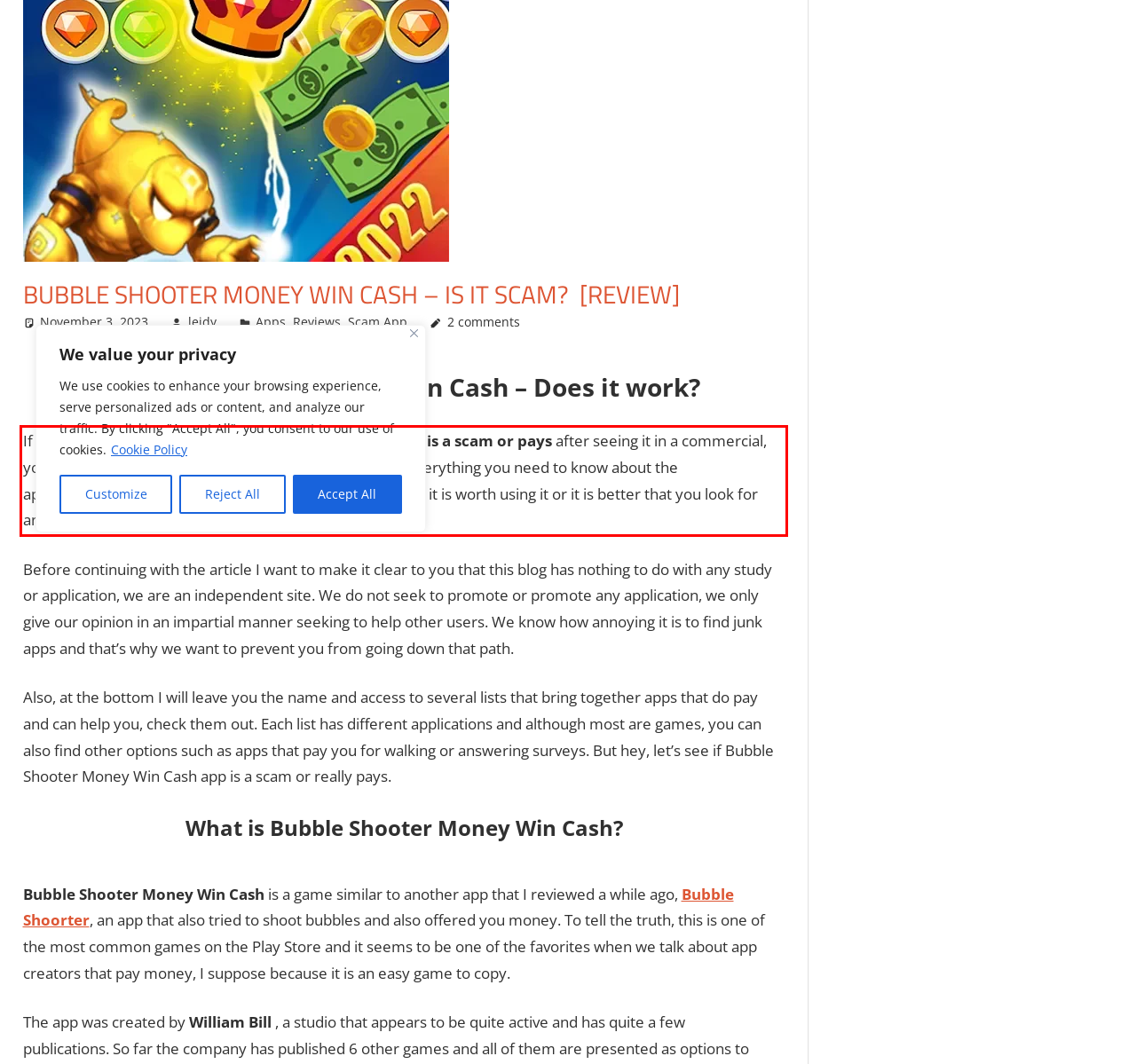Using the provided webpage screenshot, identify and read the text within the red rectangle bounding box.

If you are wondering if Bubble Shooter Money Win Cash is a scam or pays after seeing it in a commercial, you have just come to the right place, here I will tell you everything you need to know about the app. Remember to read until the end, there I will tell you if it is worth using it or it is better that you look for another option.